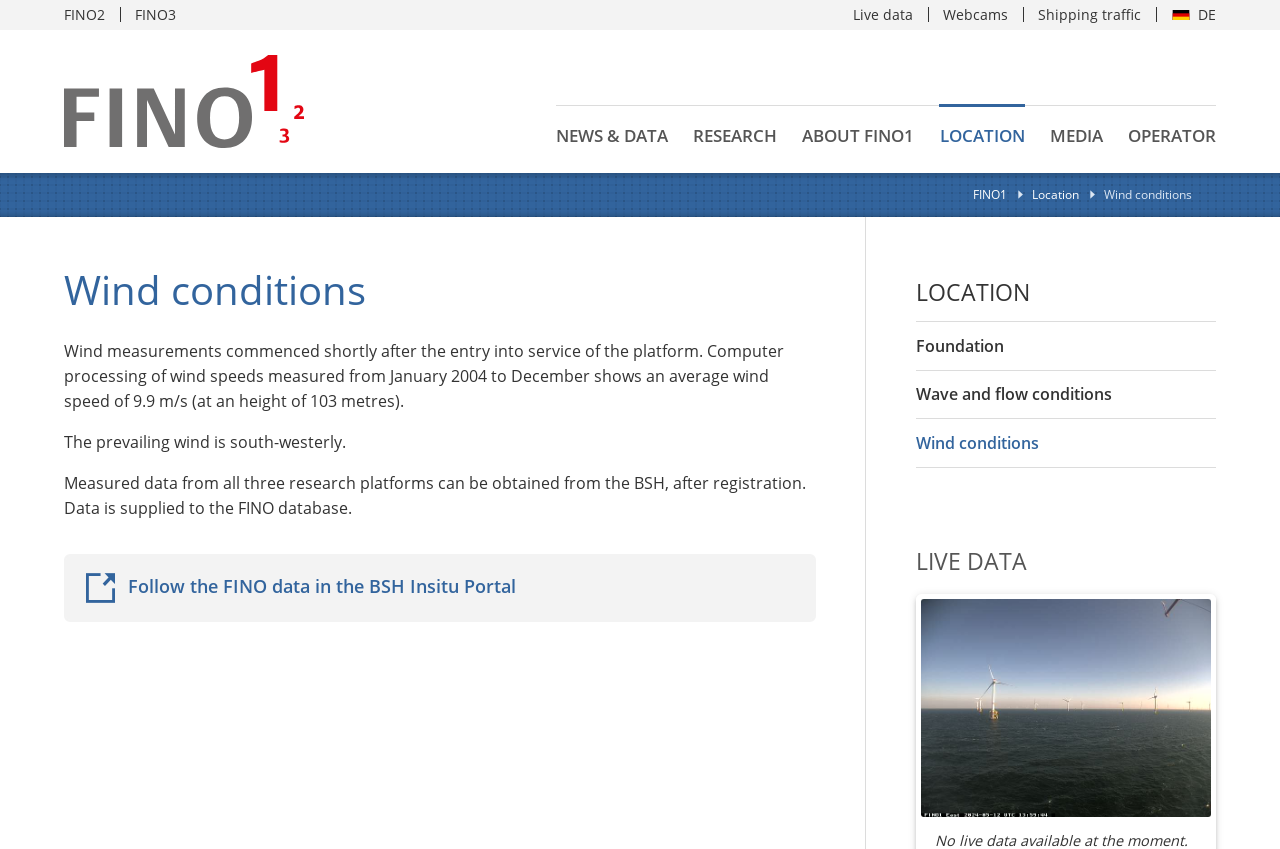Pinpoint the bounding box coordinates of the area that should be clicked to complete the following instruction: "Go to NEWS & DATA". The coordinates must be given as four float numbers between 0 and 1, i.e., [left, top, right, bottom].

[0.434, 0.125, 0.532, 0.19]